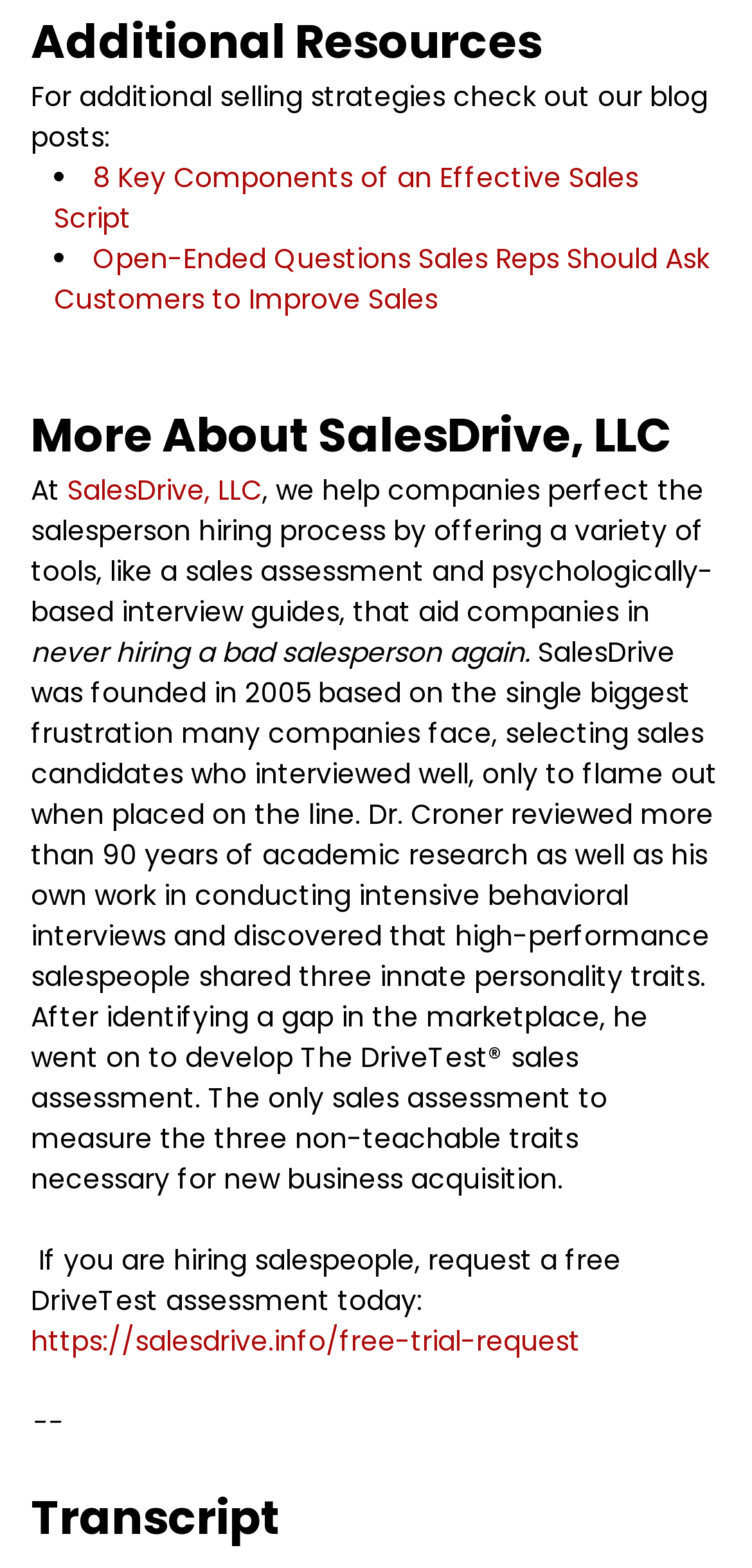What is the topic of the blog post mentioned in the 'Additional Resources' section?
Kindly answer the question with as much detail as you can.

I found the 'Additional Resources' section on the webpage which lists some blog posts. One of the blog posts is titled 'Open-Ended Questions Sales Reps Should Ask Customers to Improve Sales'.